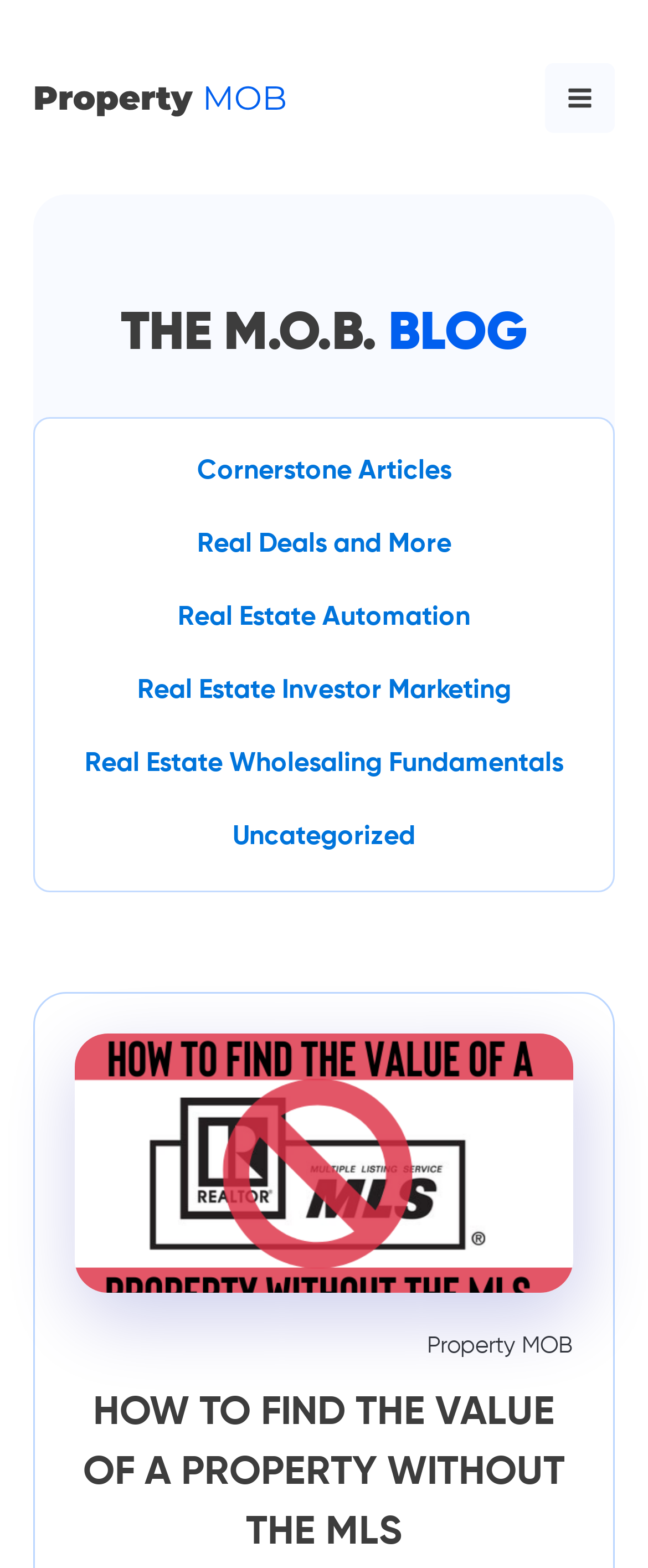Provide the bounding box coordinates for the UI element that is described by this text: "Real Estate Automation". The coordinates should be in the form of four float numbers between 0 and 1: [left, top, right, bottom].

[0.249, 0.371, 0.751, 0.418]